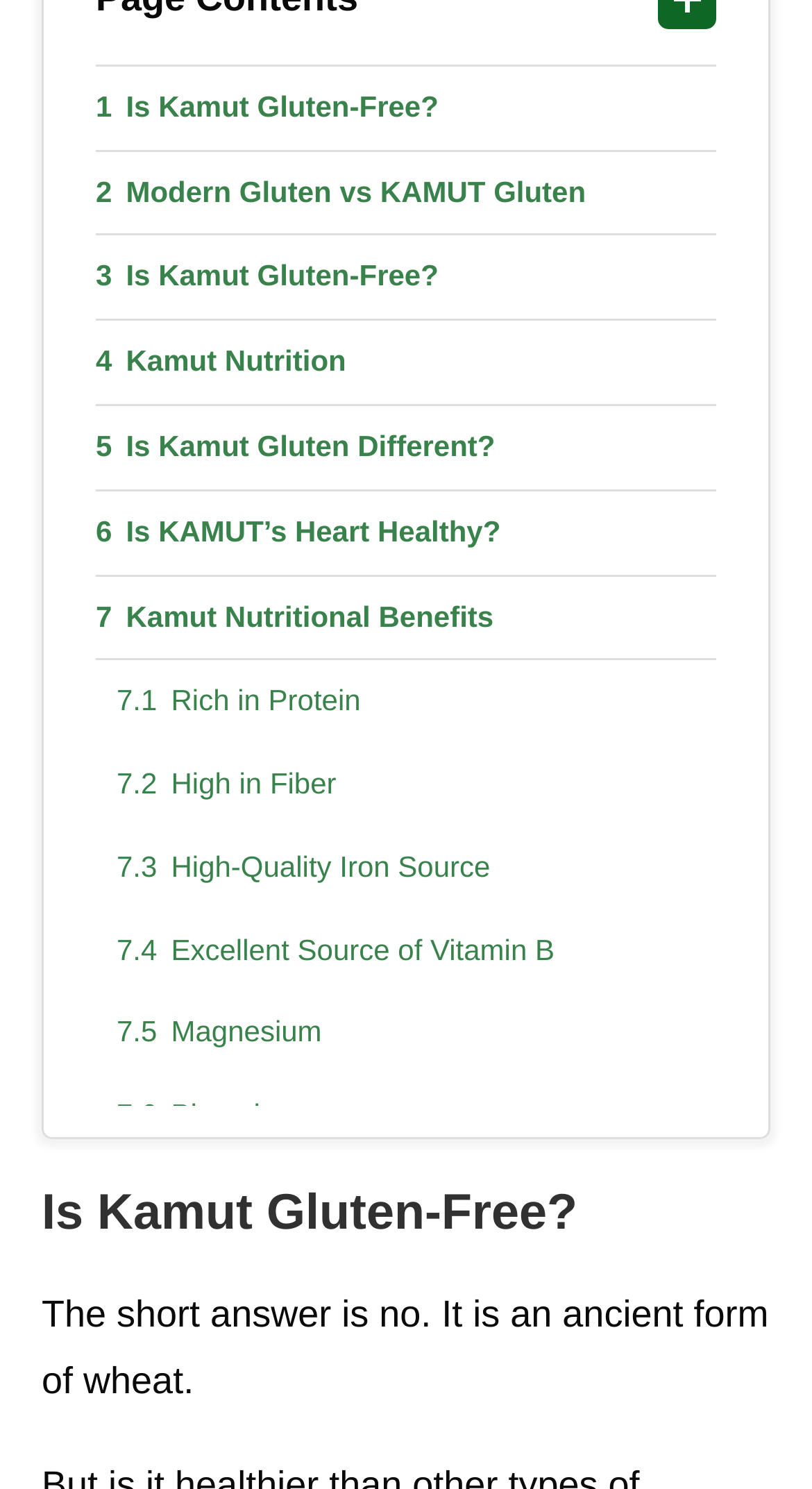Please specify the coordinates of the bounding box for the element that should be clicked to carry out this instruction: "Click on 'Is Kamut Gluten-Free?'". The coordinates must be four float numbers between 0 and 1, formatted as [left, top, right, bottom].

[0.118, 0.044, 0.882, 0.1]